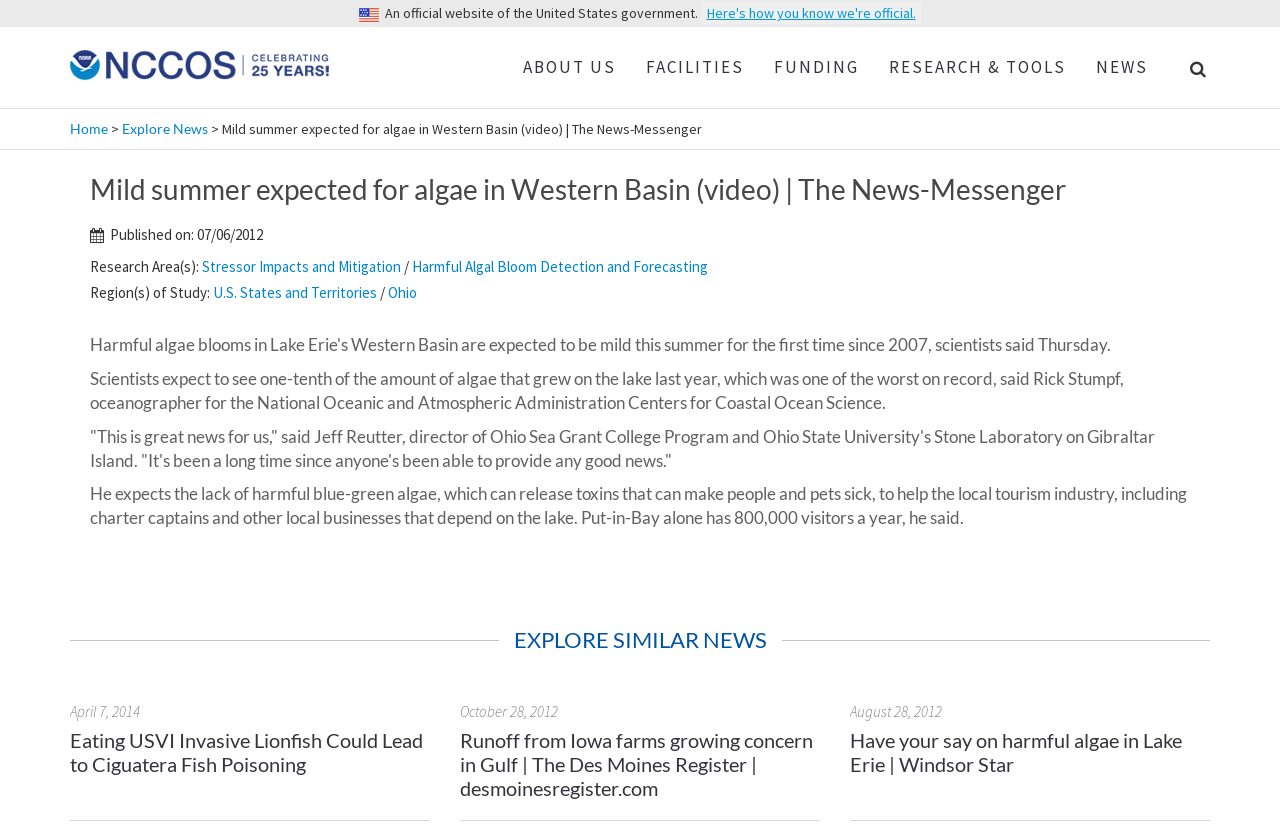Identify the bounding box coordinates of the region I need to click to complete this instruction: "Click the 'Explore News' link".

[0.095, 0.143, 0.162, 0.163]